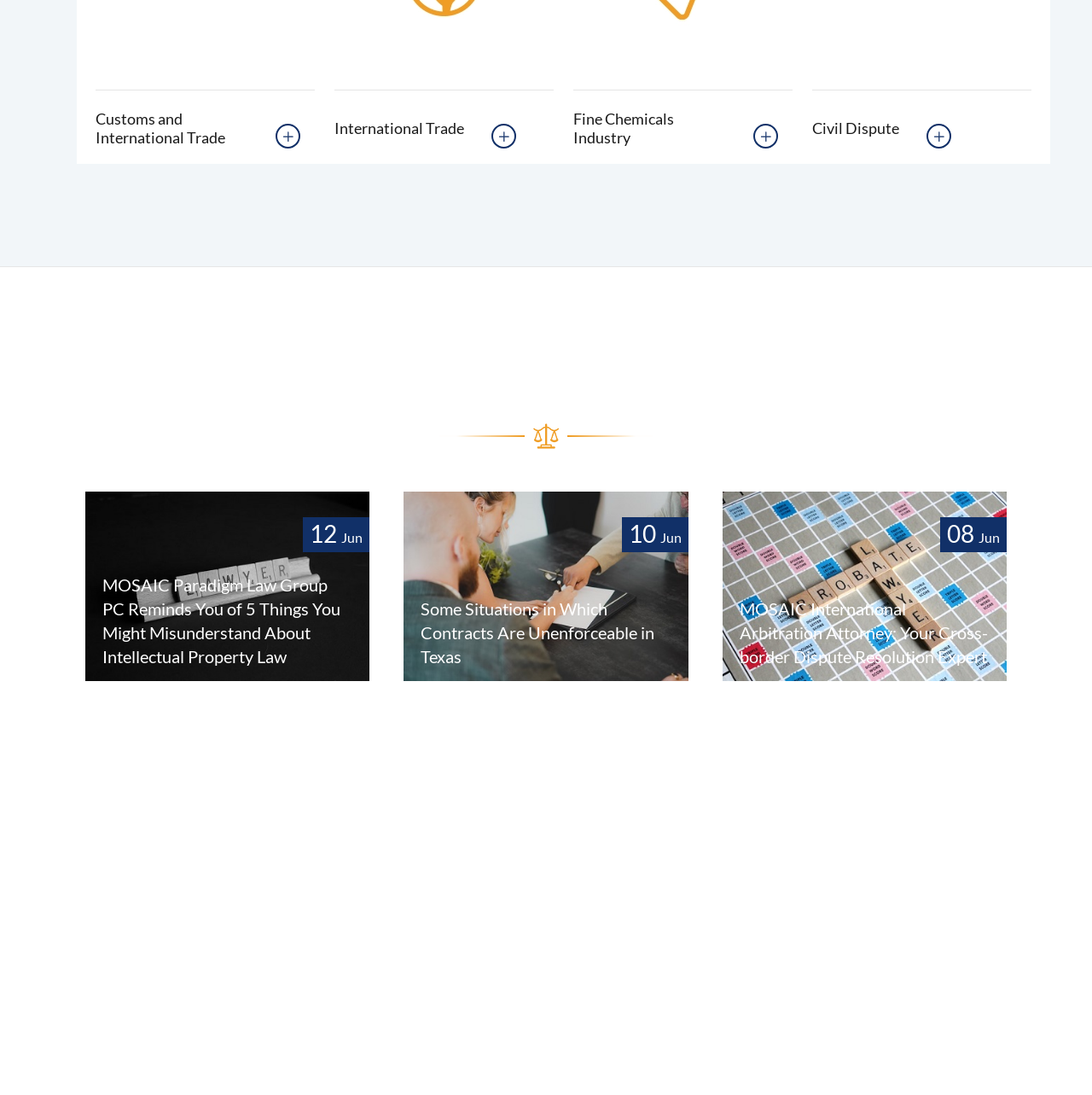Please predict the bounding box coordinates of the element's region where a click is necessary to complete the following instruction: "Read the latest news and blogs". The coordinates should be represented by four float numbers between 0 and 1, i.e., [left, top, right, bottom].

[0.402, 0.387, 0.598, 0.41]